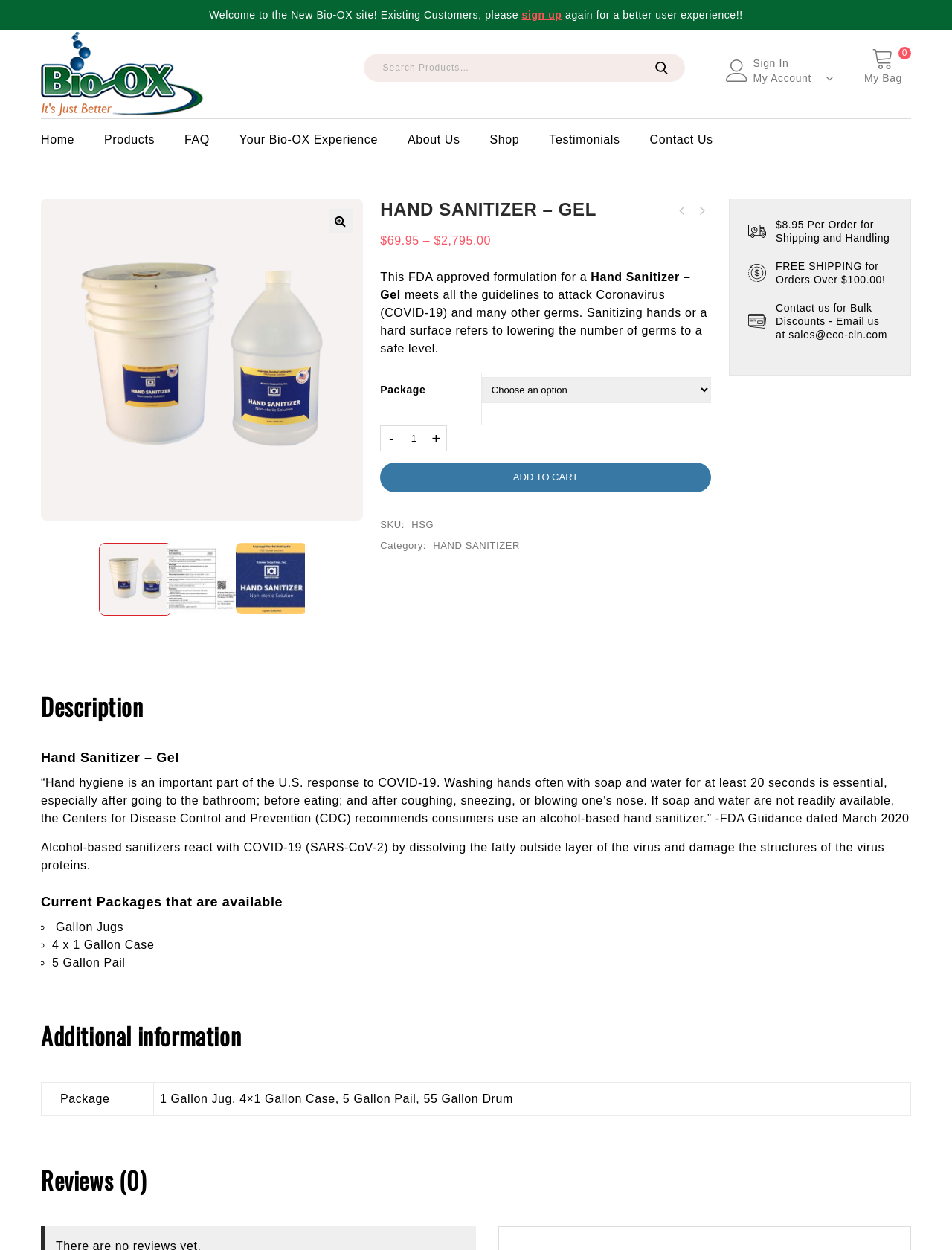Please determine the bounding box of the UI element that matches this description: Shop. The coordinates should be given as (top-left x, top-left y, bottom-right x, bottom-right y), with all values between 0 and 1.

[0.499, 0.095, 0.561, 0.128]